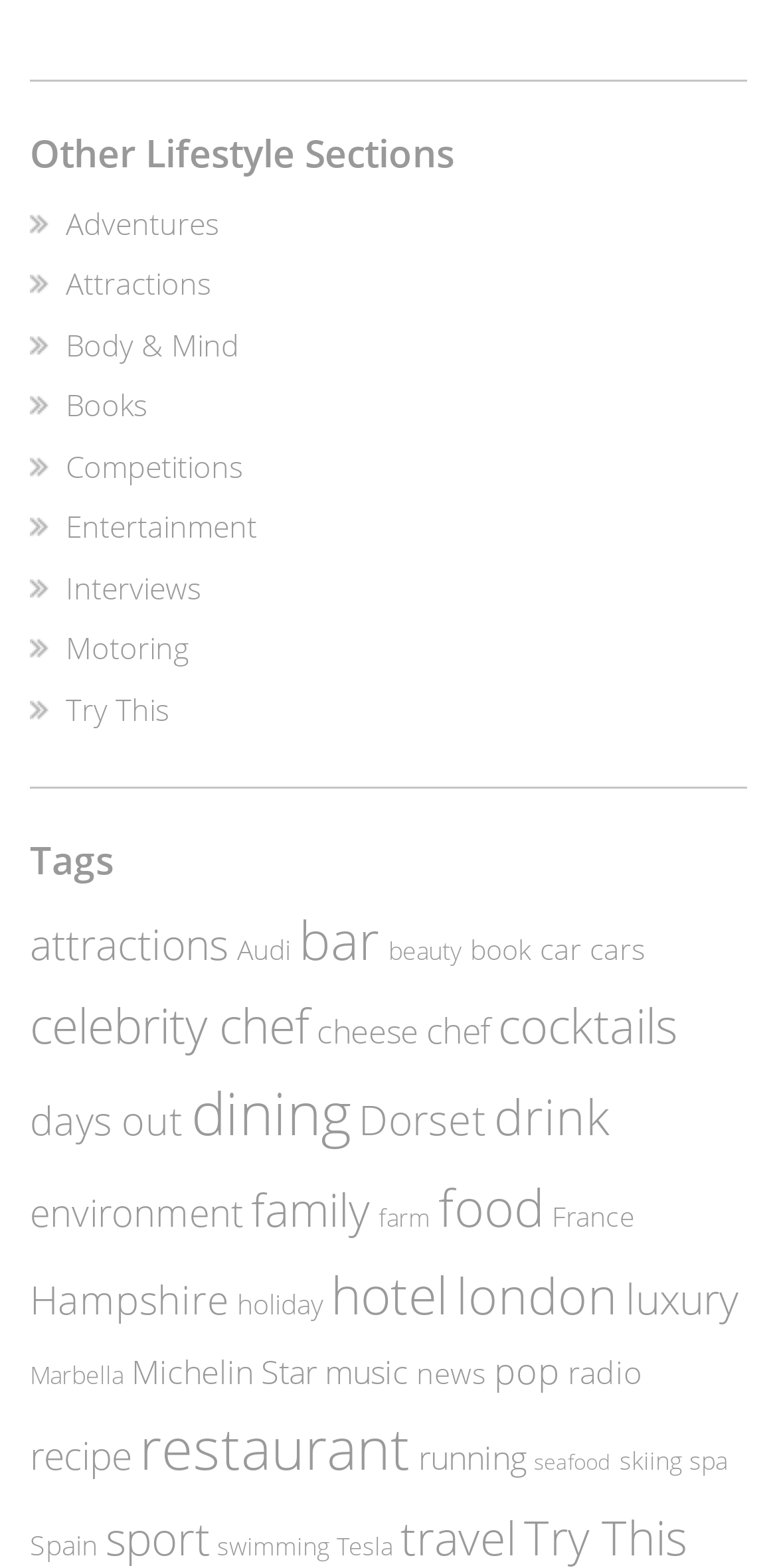Identify the bounding box coordinates of the area that should be clicked in order to complete the given instruction: "Click on the 'Spain (5 items)' link". The bounding box coordinates should be four float numbers between 0 and 1, i.e., [left, top, right, bottom].

[0.038, 0.973, 0.126, 0.997]